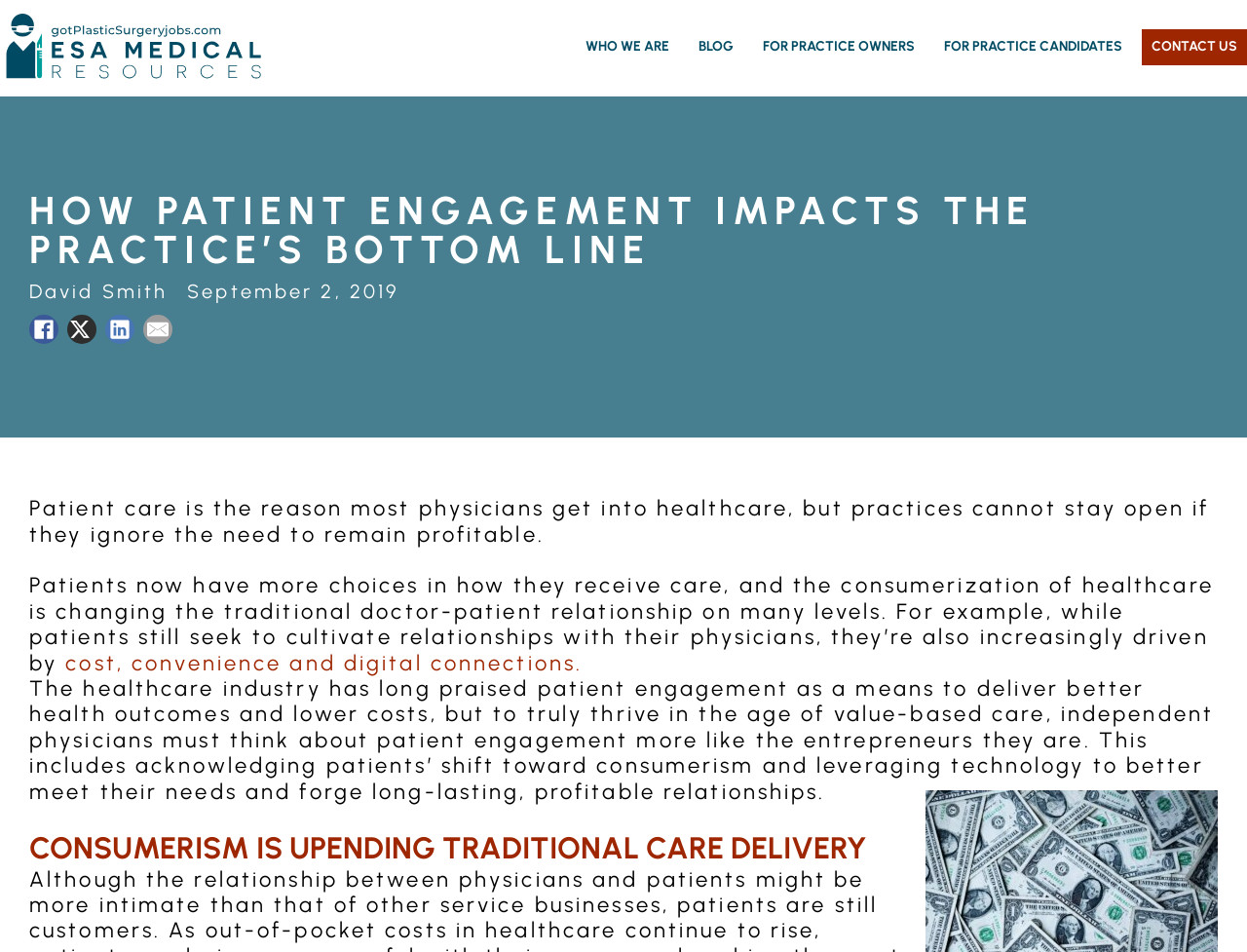What is the topic of the article?
Please respond to the question with as much detail as possible.

The topic of the article can be determined by reading the heading 'HOW PATIENT ENGAGEMENT IMPACTS THE PRACTICE’S BOTTOM LINE' and the surrounding text, which discusses the importance of patient engagement in healthcare practices.